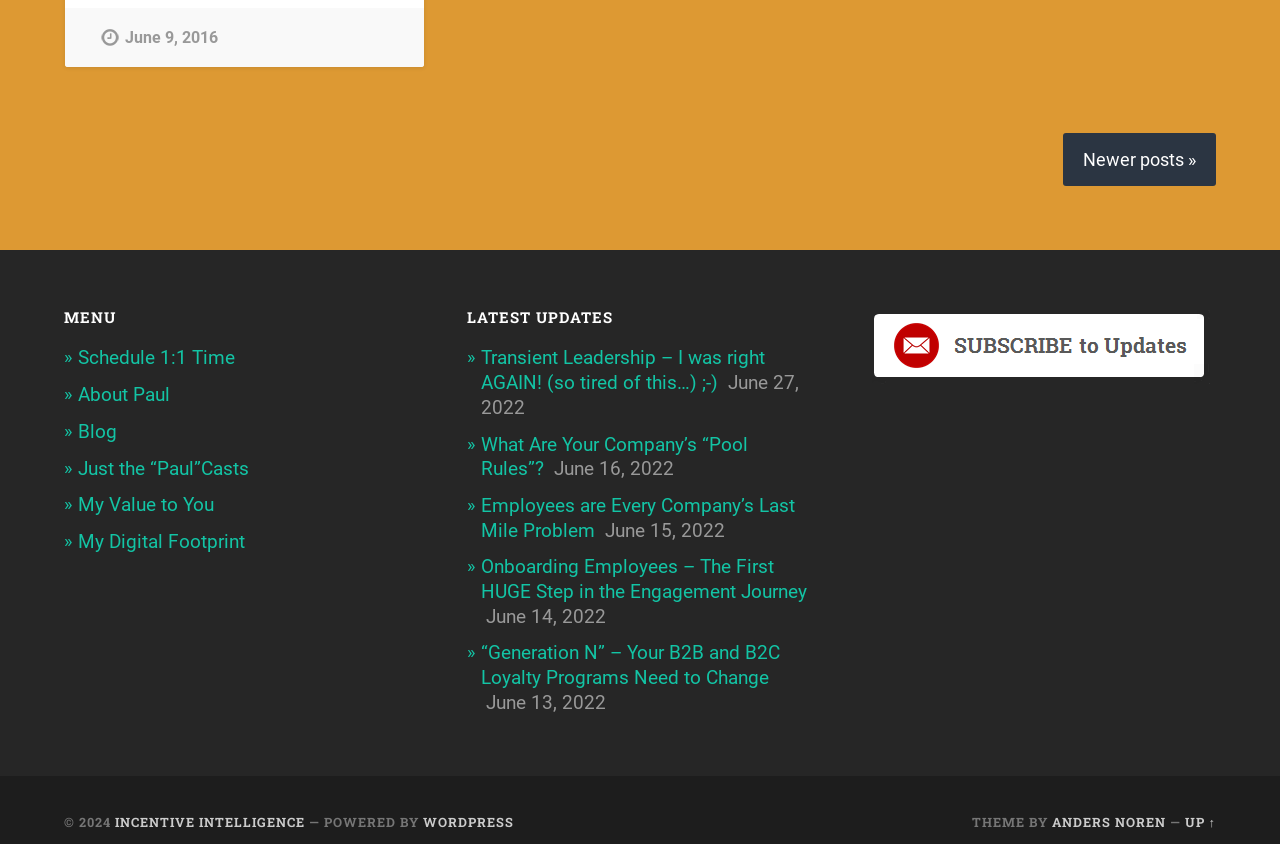Use a single word or phrase to answer the following:
How many latest updates are shown on the webpage?

5